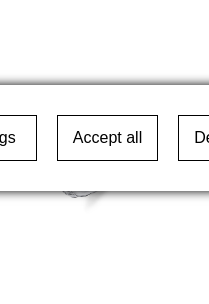What is the purpose of the 'Settings' button?
Using the image provided, answer with just one word or phrase.

Customize cookie preferences